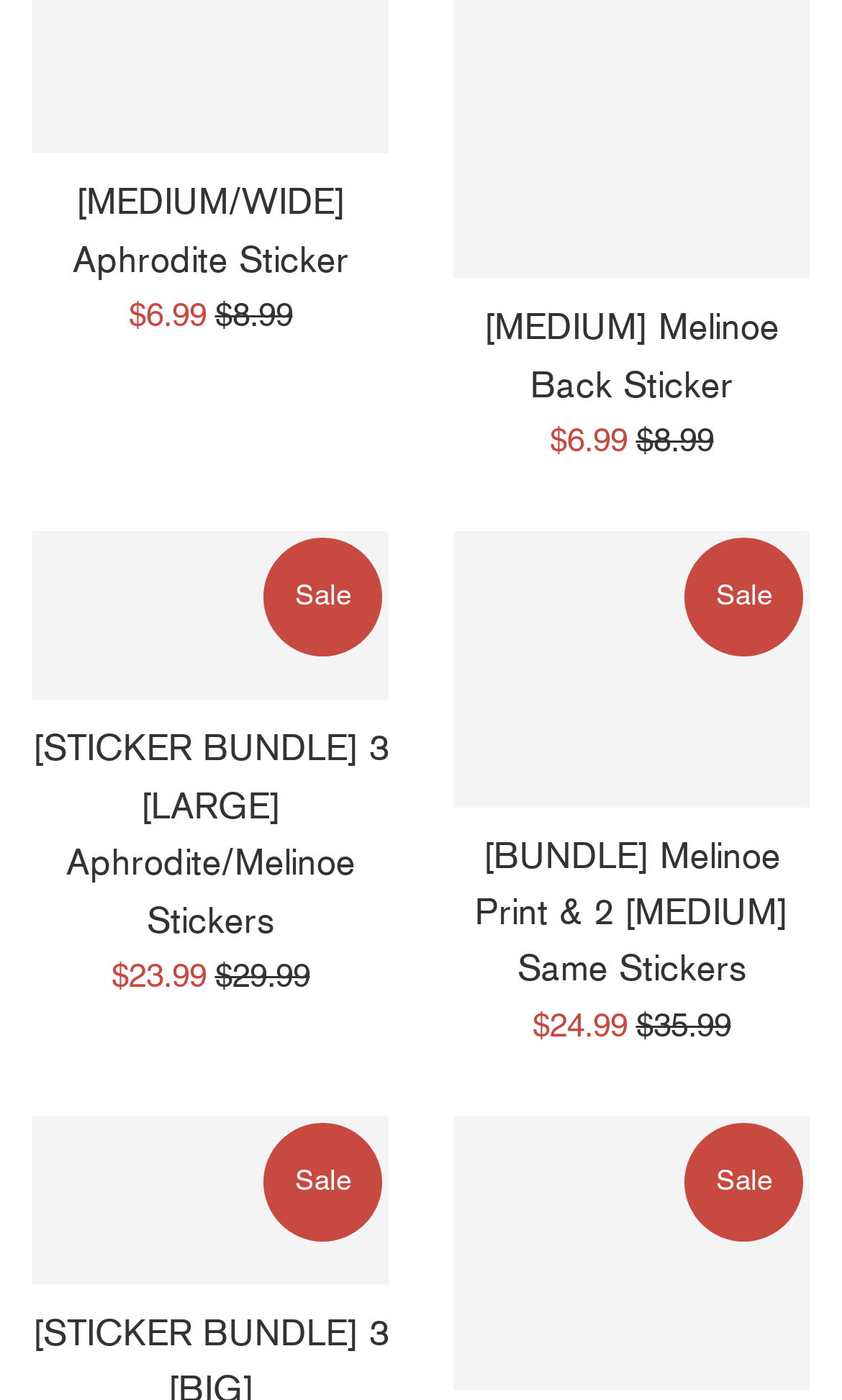What is the regular price of the Melinoe Print?
Provide a short answer using one word or a brief phrase based on the image.

$35.99